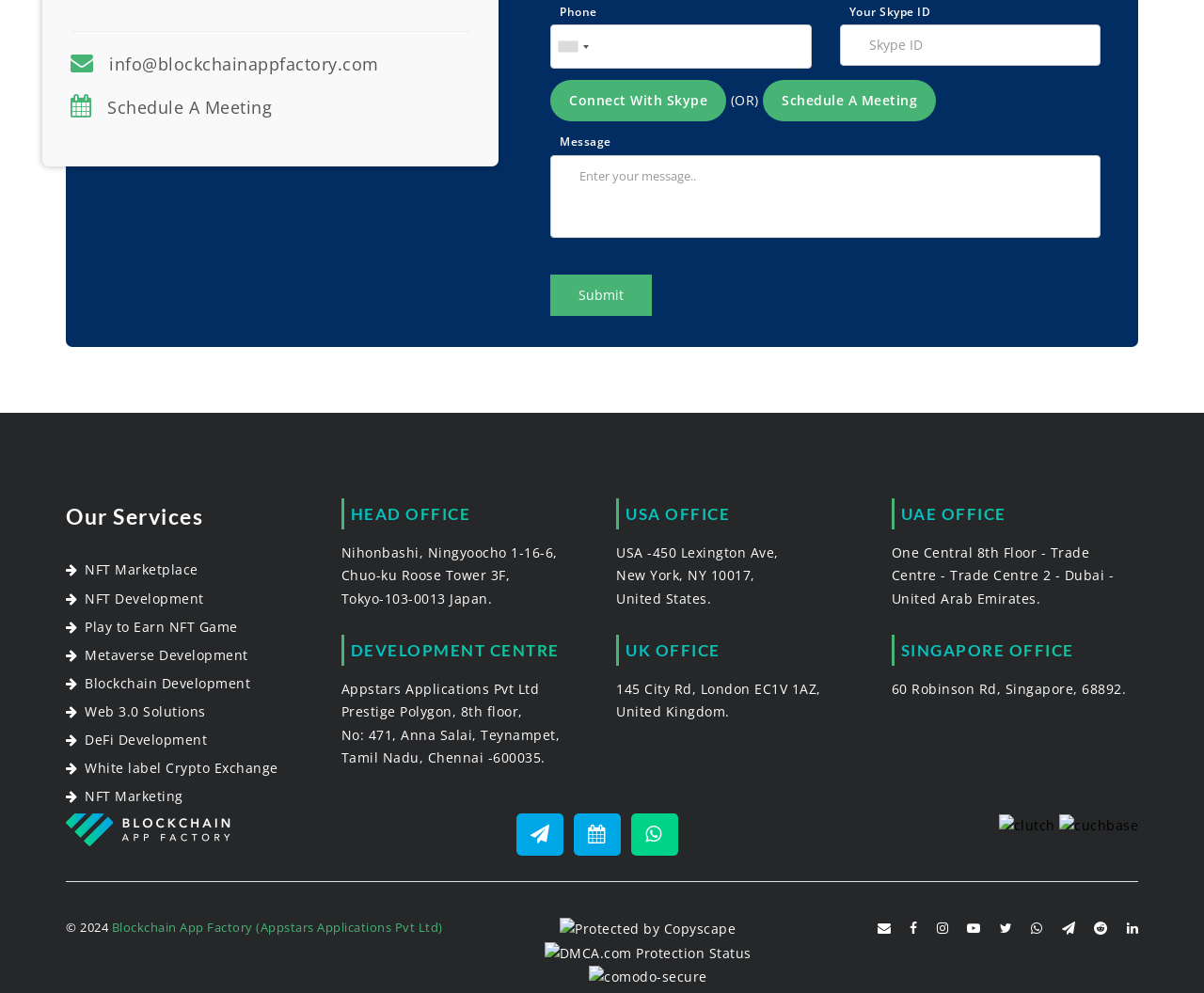How many offices does the company have?
Please provide a comprehensive answer to the question based on the webpage screenshot.

The company has offices in Japan, USA, UK, UAE, and Singapore, which can be inferred from the 'HEAD OFFICE', 'DEVELOPMENT CENTRE', 'USA OFFICE', 'UK OFFICE', 'UAE OFFICE', and 'SINGAPORE OFFICE' headings.